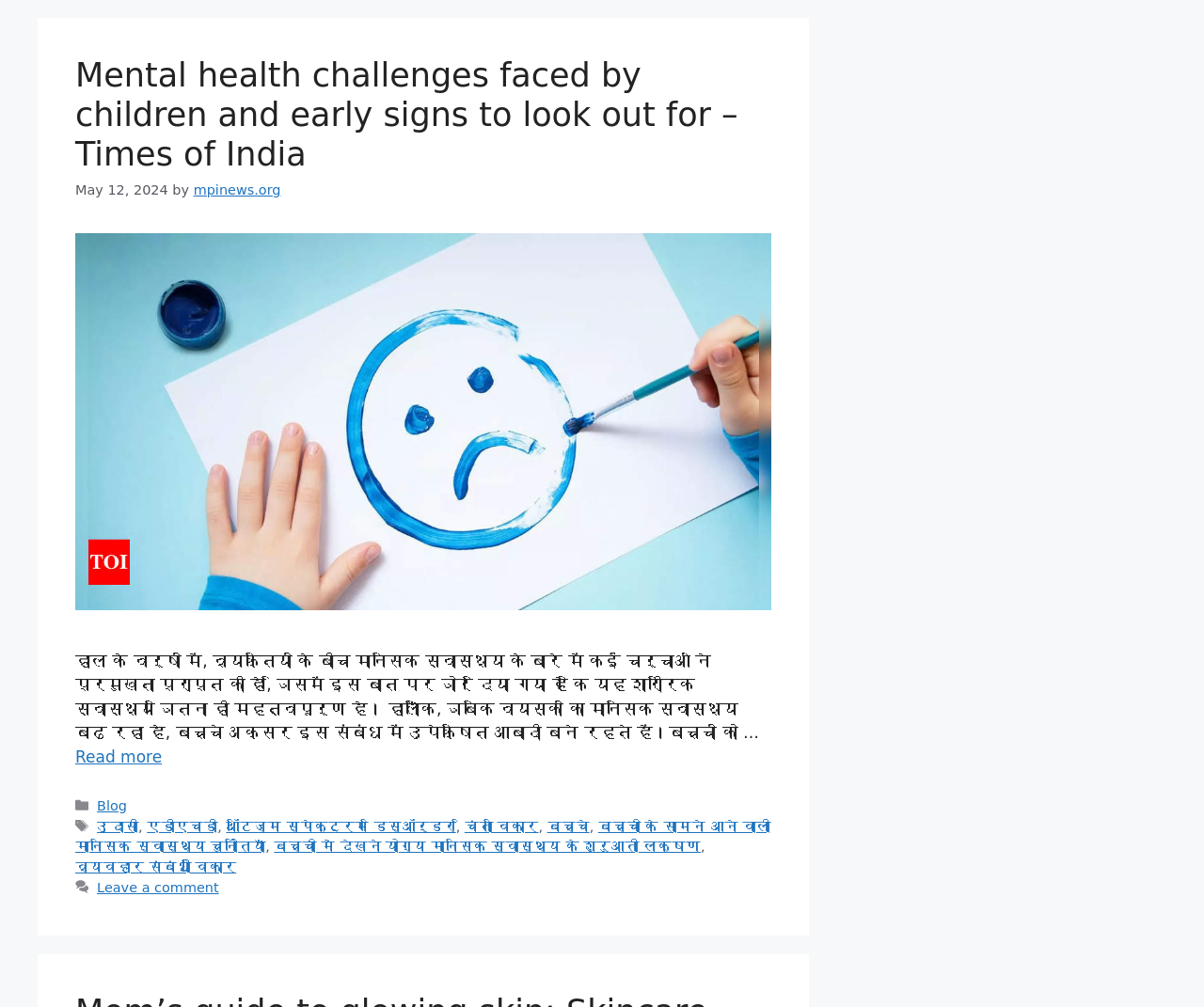Provide a single word or phrase answer to the question: 
What is the title of the article?

Mental health challenges faced by children and early signs to look out for – Times of India